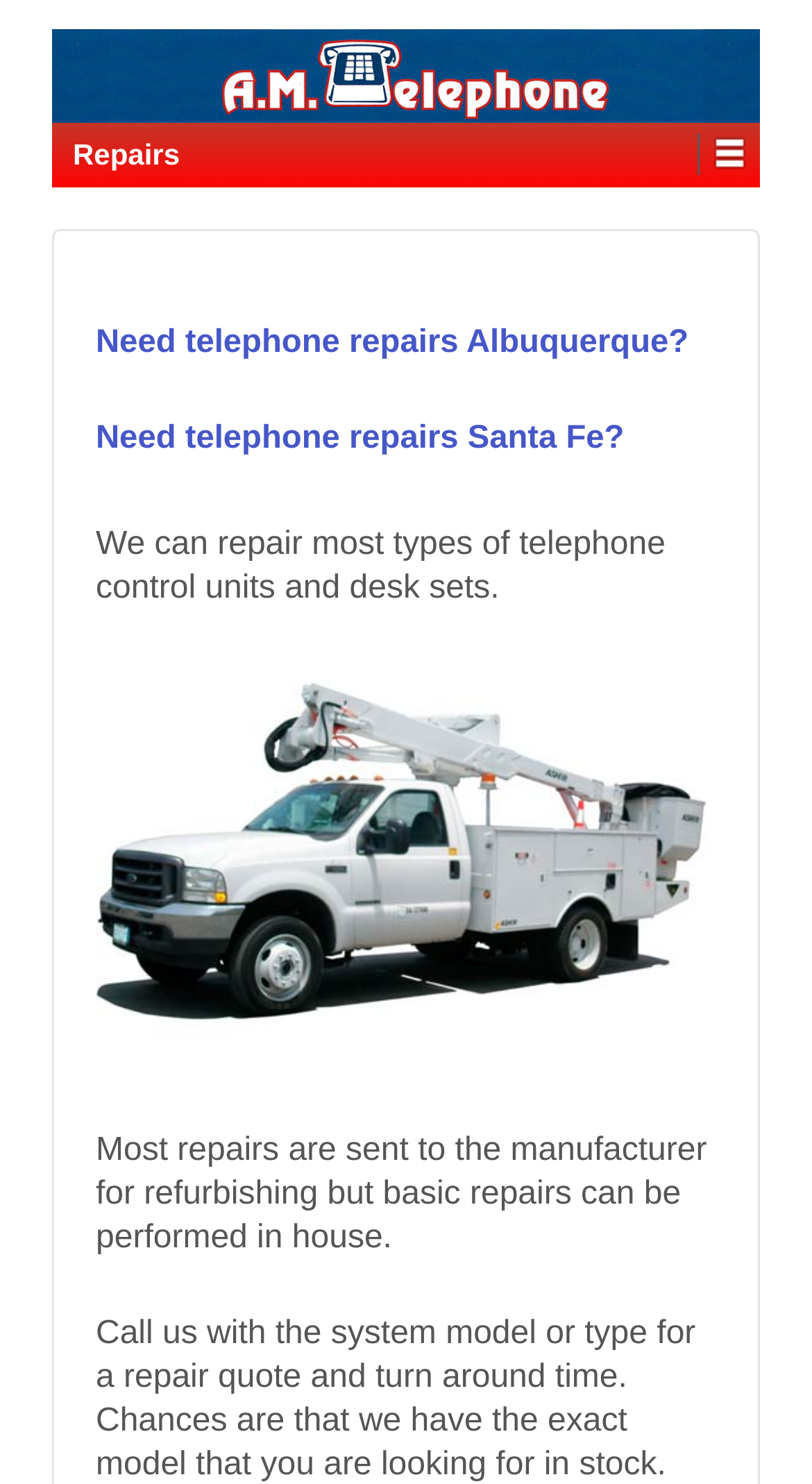Describe every aspect of the webpage comprehensively.

The webpage appears to be a service page for telephone repairs, specifically highlighting the company's capabilities in Albuquerque and Santa Fe. At the top-left corner, there is a link to "A.M. Telephone" accompanied by an image with the same name. Below this, there is a static text "Repairs" and an empty link to the right of it.

The main content of the page is divided into sections, with headings "Need telephone repairs Albuquerque?" and "Need telephone repairs Santa Fe?" positioned side by side, taking up most of the width of the page. Below these headings, there is a paragraph of text describing the company's repair capabilities, stating that they can repair most types of telephone control units and desk sets.

To the right of this text, there is an image labeled "Telephone Repair". Further down, there are two more paragraphs of text. The first one explains that most repairs are sent to the manufacturer for refurbishing, but basic repairs can be performed in-house. The second paragraph provides instructions for customers, asking them to call with the system model or type for a repair quote and turnaround time, and mentioning that they likely have the exact model in stock.

Overall, the webpage has a simple layout with a focus on providing information about the company's telephone repair services.